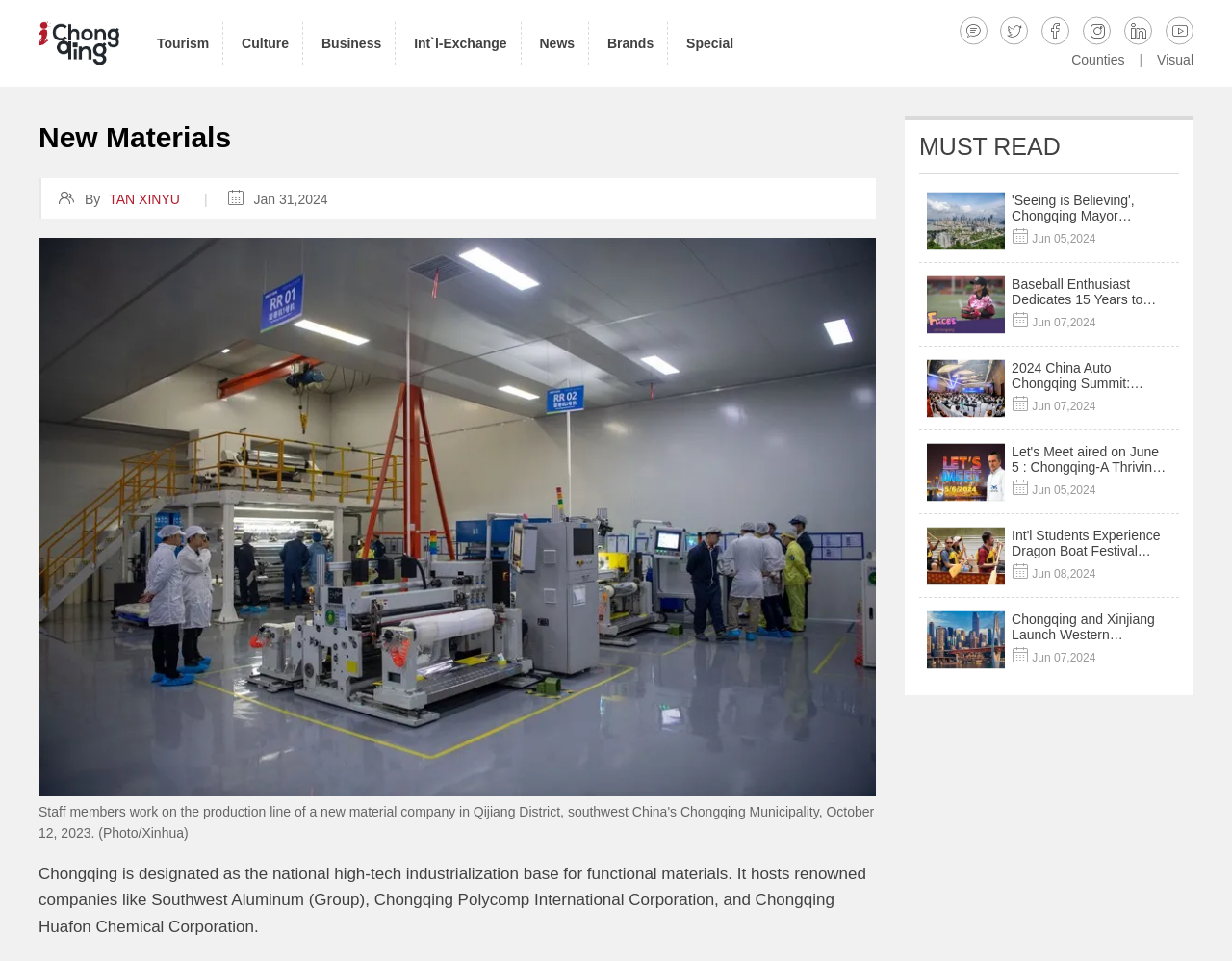Please identify the bounding box coordinates of the area that needs to be clicked to follow this instruction: "Read the news titled 'Seeing is Believing', Chongqing Mayor Welcomes Visit to Experience City's Charm".

[0.746, 0.187, 0.957, 0.274]